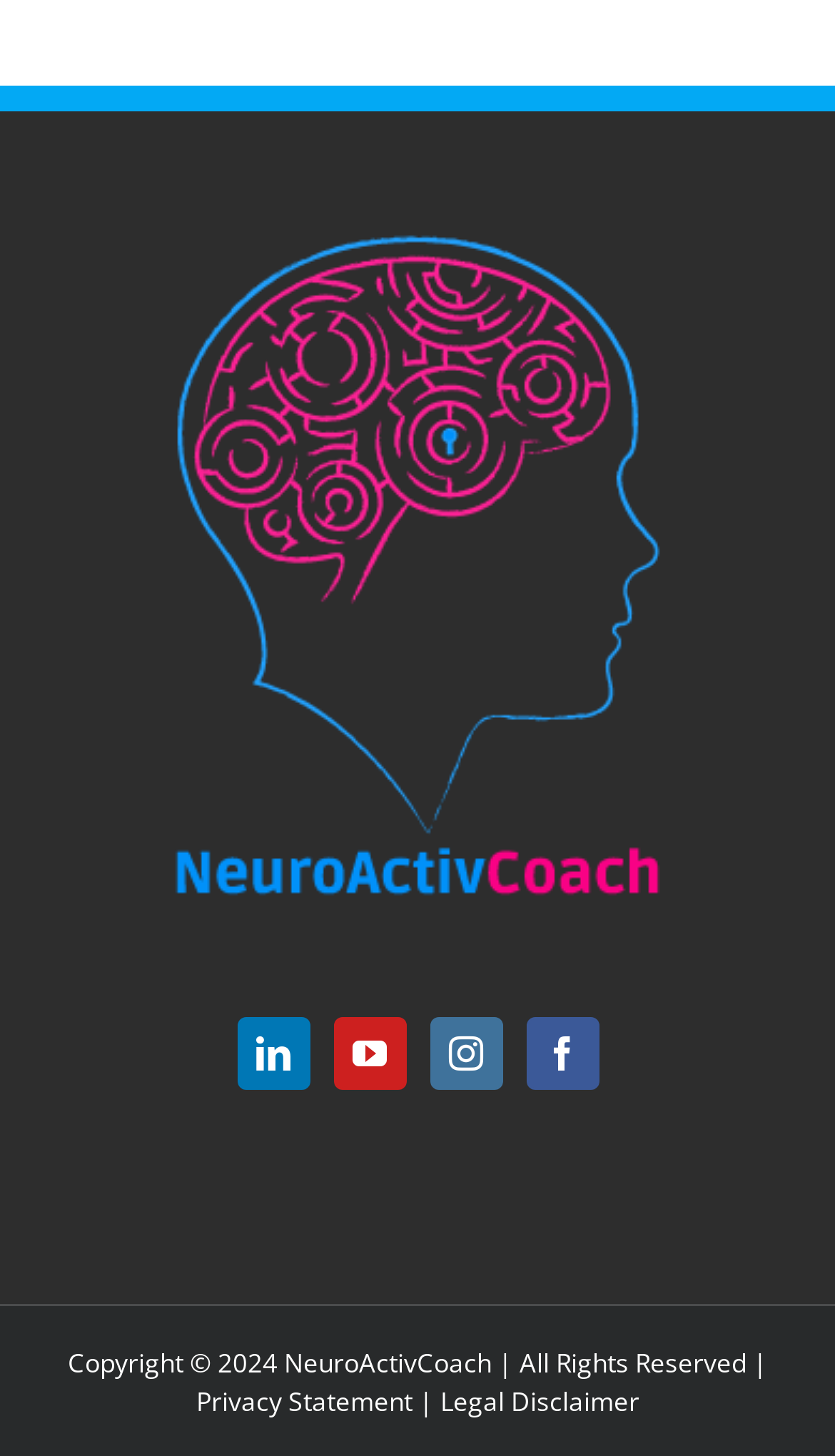What social media platforms are linked?
Using the details from the image, give an elaborate explanation to answer the question.

By examining the links at the bottom of the webpage, I found that there are four social media platforms linked, which are LinkedIn, YouTube, Instagram, and Facebook.